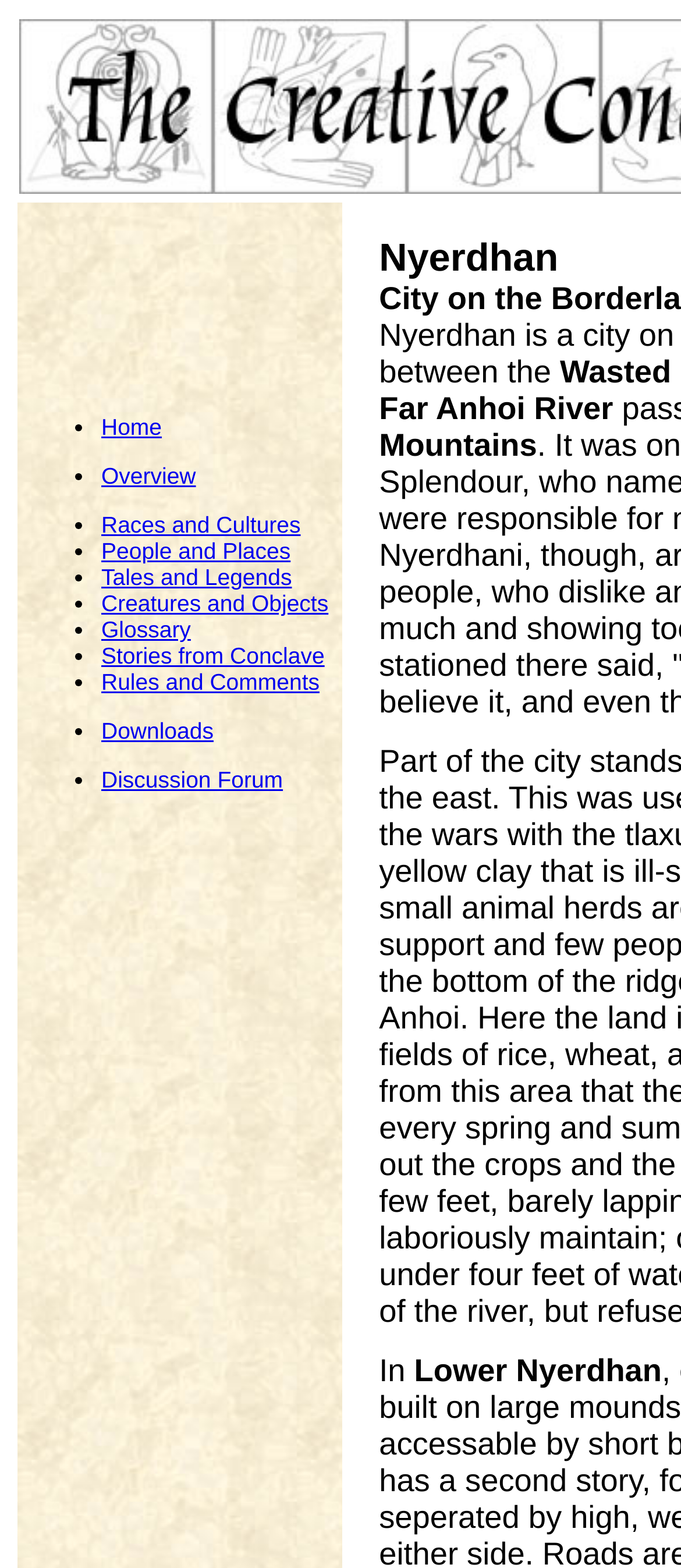What is the fifth menu item?
Your answer should be a single word or phrase derived from the screenshot.

Tales and Legends